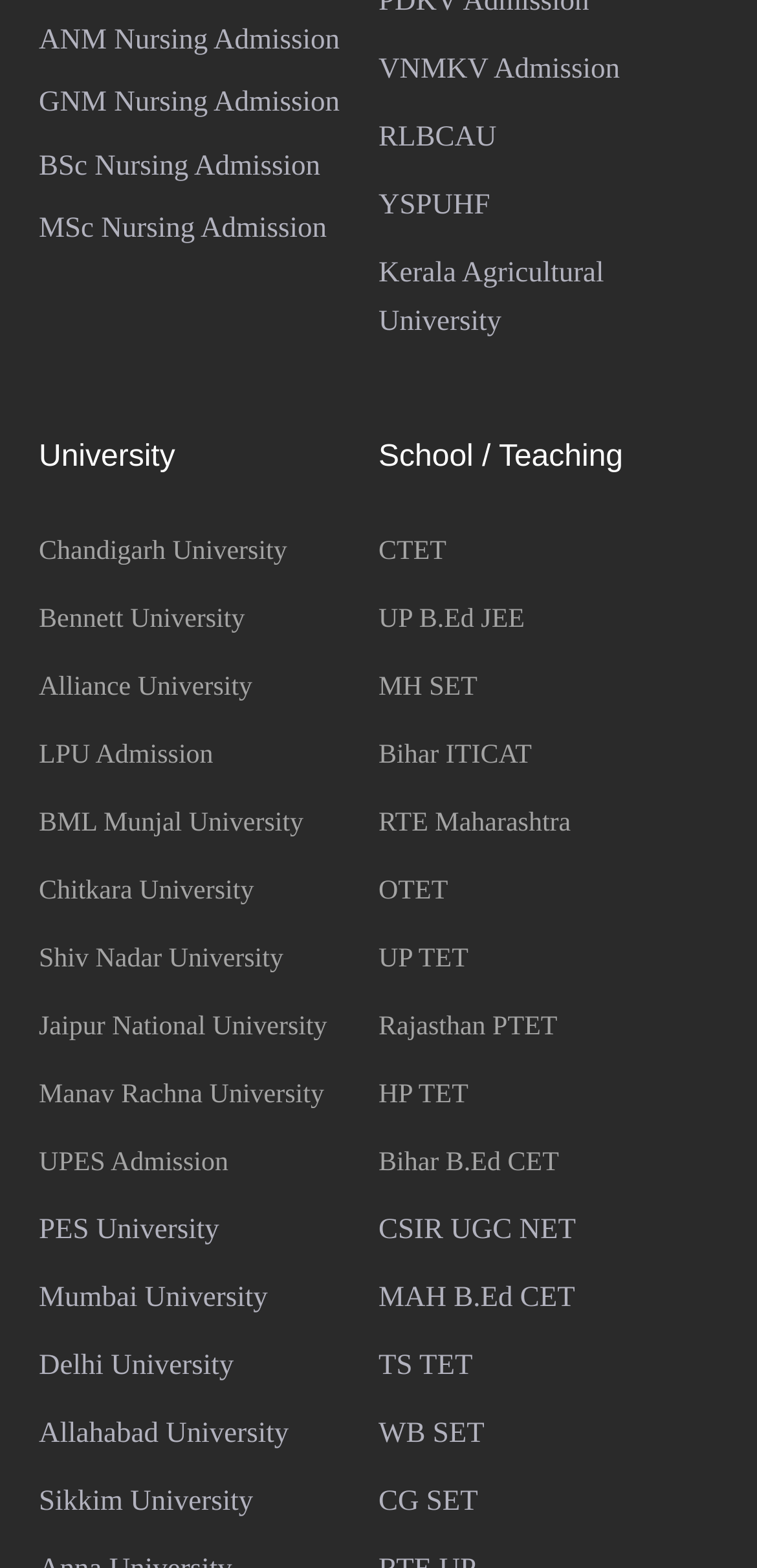Please specify the bounding box coordinates for the clickable region that will help you carry out the instruction: "View University information".

[0.051, 0.271, 0.5, 0.311]